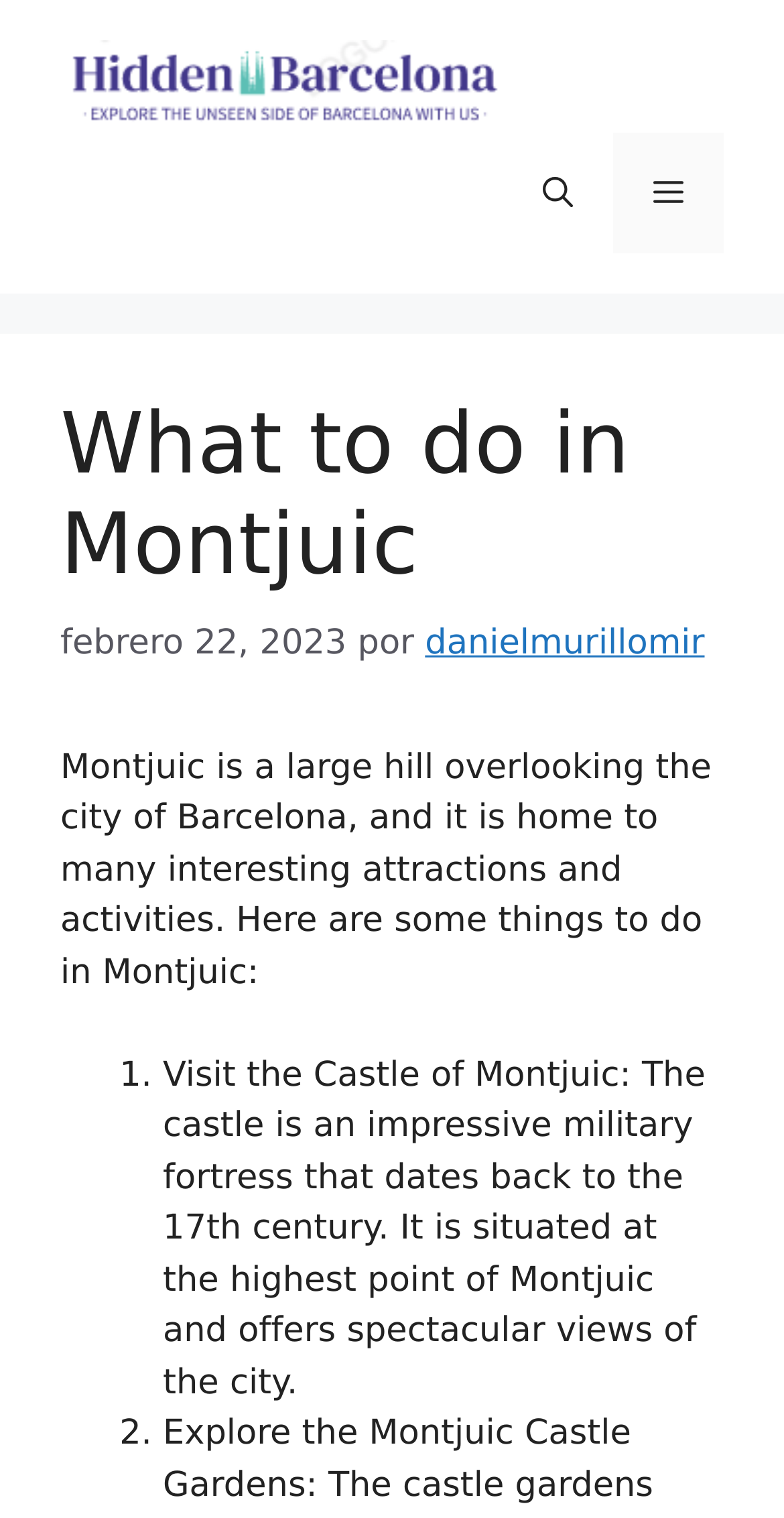Can you find and provide the title of the webpage?

What to do in Montjuic